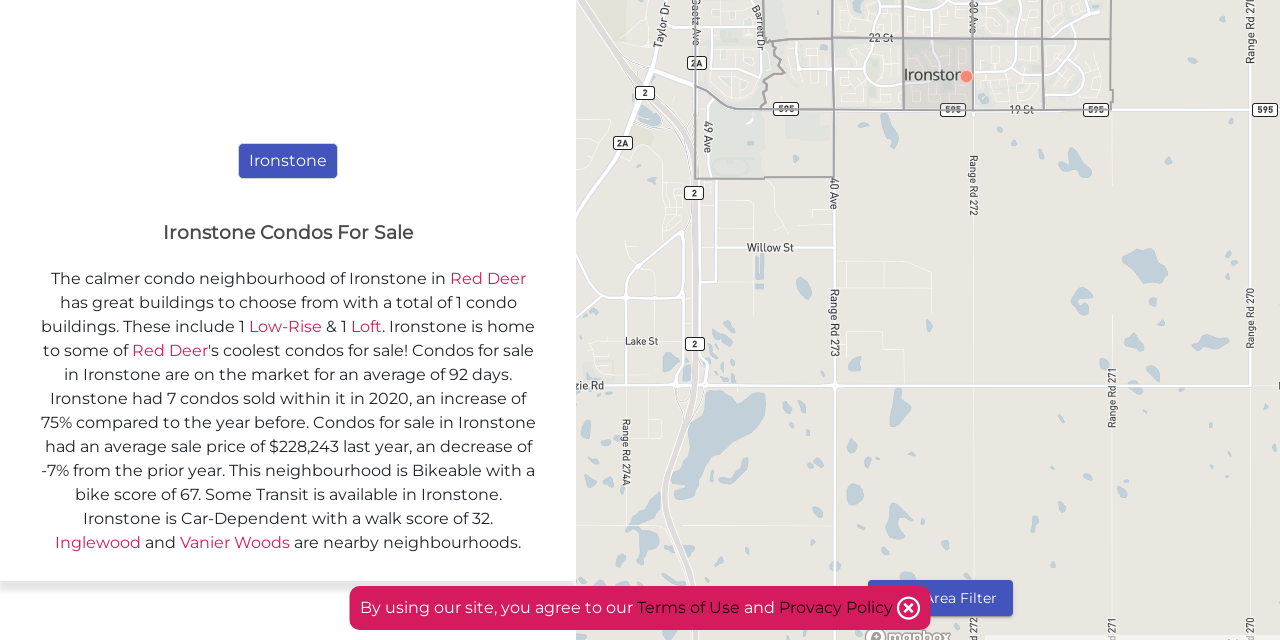Please determine the bounding box coordinates for the UI element described here. Use the format (top-left x, top-left y, bottom-right x, bottom-right y) with values bounded between 0 and 1: Ironstone

[0.186, 0.223, 0.264, 0.28]